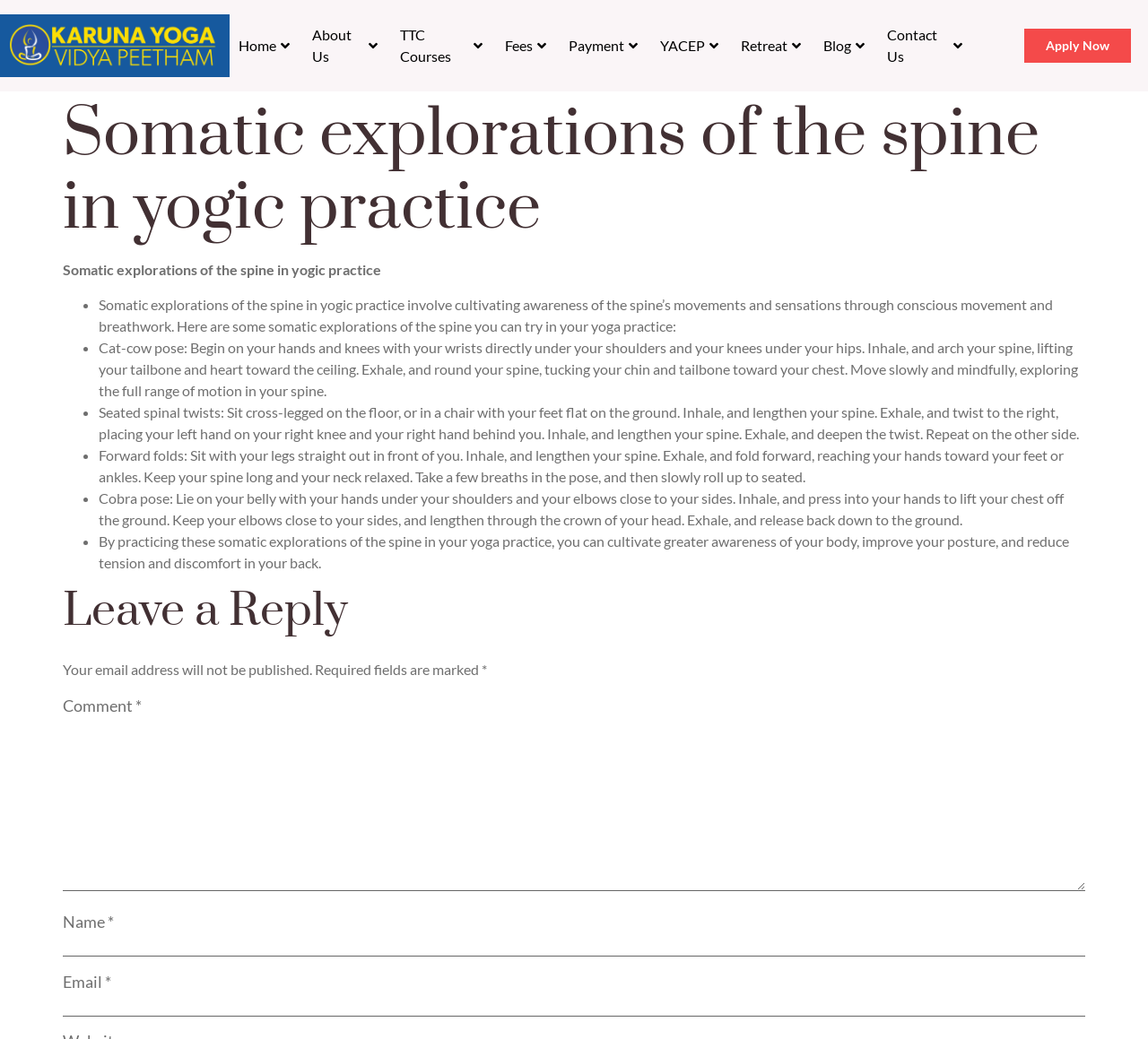Detail the features and information presented on the webpage.

The webpage is about somatic explorations of the spine in yogic practice. At the top, there is a navigation menu with 9 links: "Home", "About Us", "TTC Courses", "Fees", "Payment", "YACEP", "Retreat", "Blog", and "Contact Us". On the right side of the navigation menu, there is a prominent "Apply Now" button.

Below the navigation menu, there is a header section with a heading that reads "Somatic explorations of the spine in yogic practice". This is followed by a paragraph of text that explains the concept of somatic explorations of the spine in yogic practice.

The main content of the webpage is a list of 5 somatic explorations of the spine that can be tried in yoga practice. Each exploration is marked with a bullet point and includes a brief description of the pose, including instructions on how to perform it. The explorations listed are cat-cow pose, seated spinal twists, forward folds, cobra pose, and a general statement about the benefits of practicing these explorations.

At the bottom of the webpage, there is a section for leaving a reply or comment. This section includes fields for entering a name, email address, and comment, as well as a note about required fields and a statement about email addresses not being published.